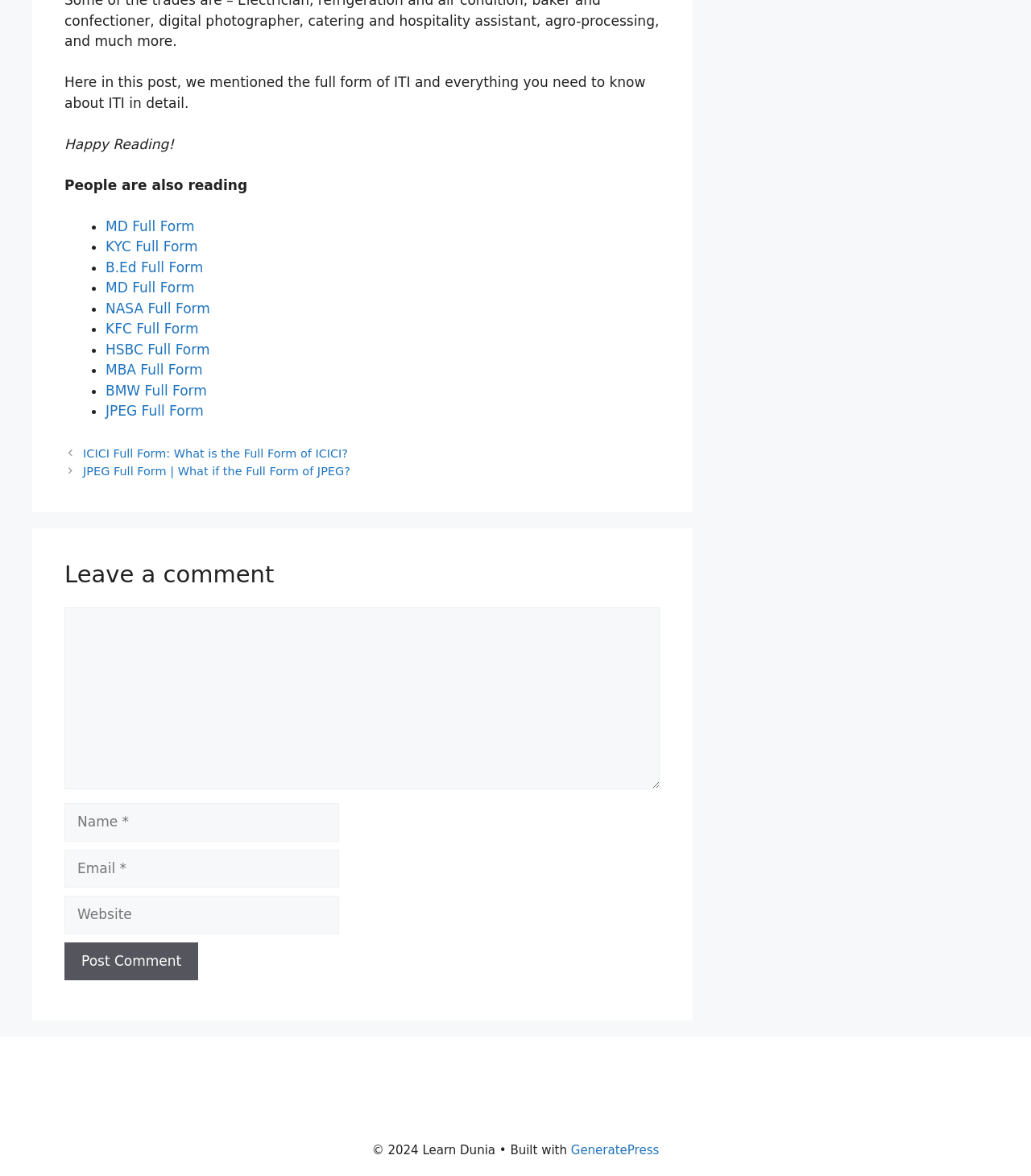What is the topic of the post?
Give a comprehensive and detailed explanation for the question.

The topic of the post can be determined by reading the first sentence of the post, which is 'Here in this post, we mentioned the full form of ITI and everything you need to know about ITI in detail.'